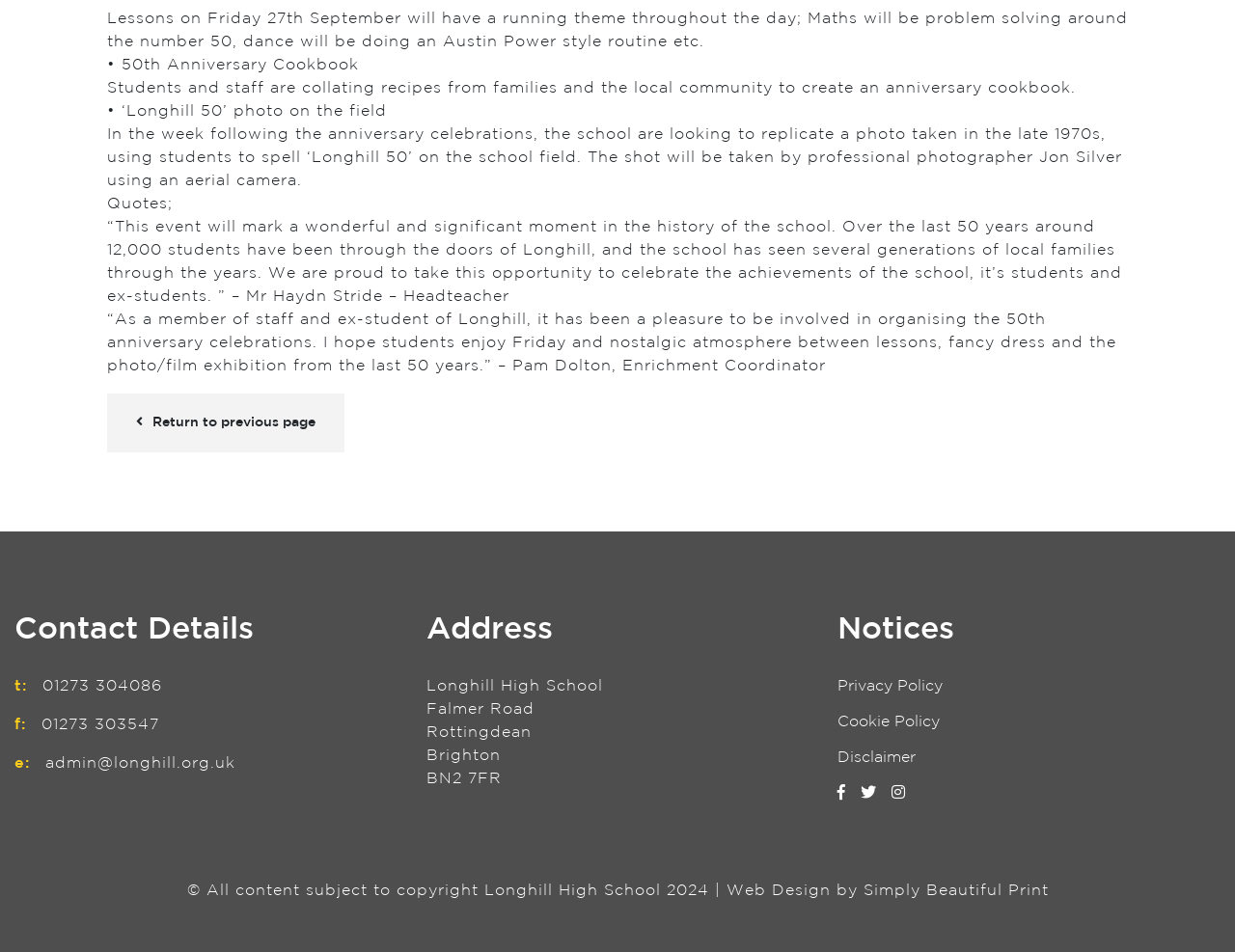What is the theme of lessons on Friday 27th September?
Using the details from the image, give an elaborate explanation to answer the question.

According to the StaticText element with the text 'Lessons on Friday 27th September will have a running theme throughout the day; Maths will be problem solving around the number 50, dance will be doing an Austin Power style routine etc.', the theme of lessons on Friday 27th September is a running theme.